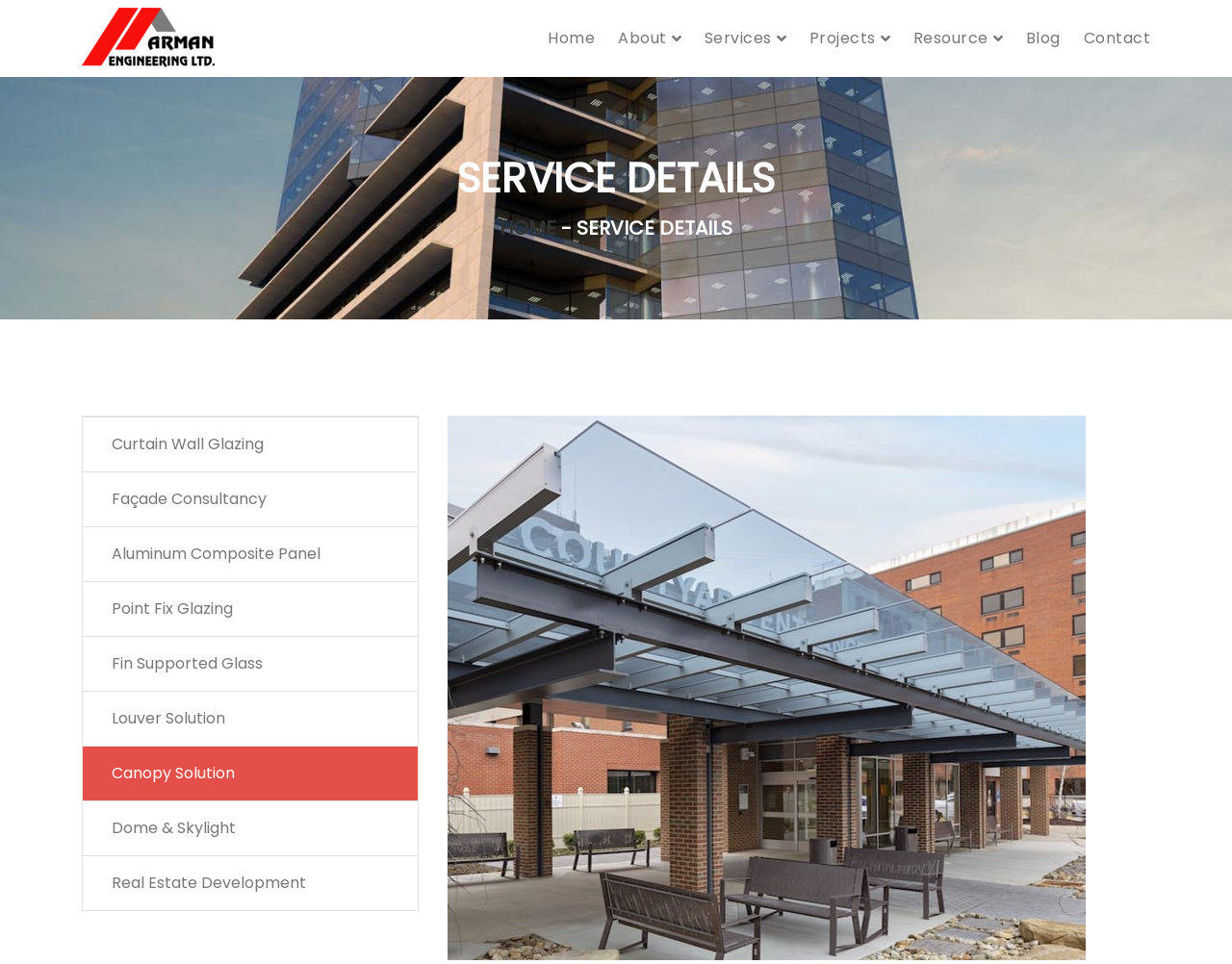Provide the bounding box coordinates for the UI element described in this sentence: "Exploring". The coordinates should be four float values between 0 and 1, i.e., [left, top, right, bottom].

None